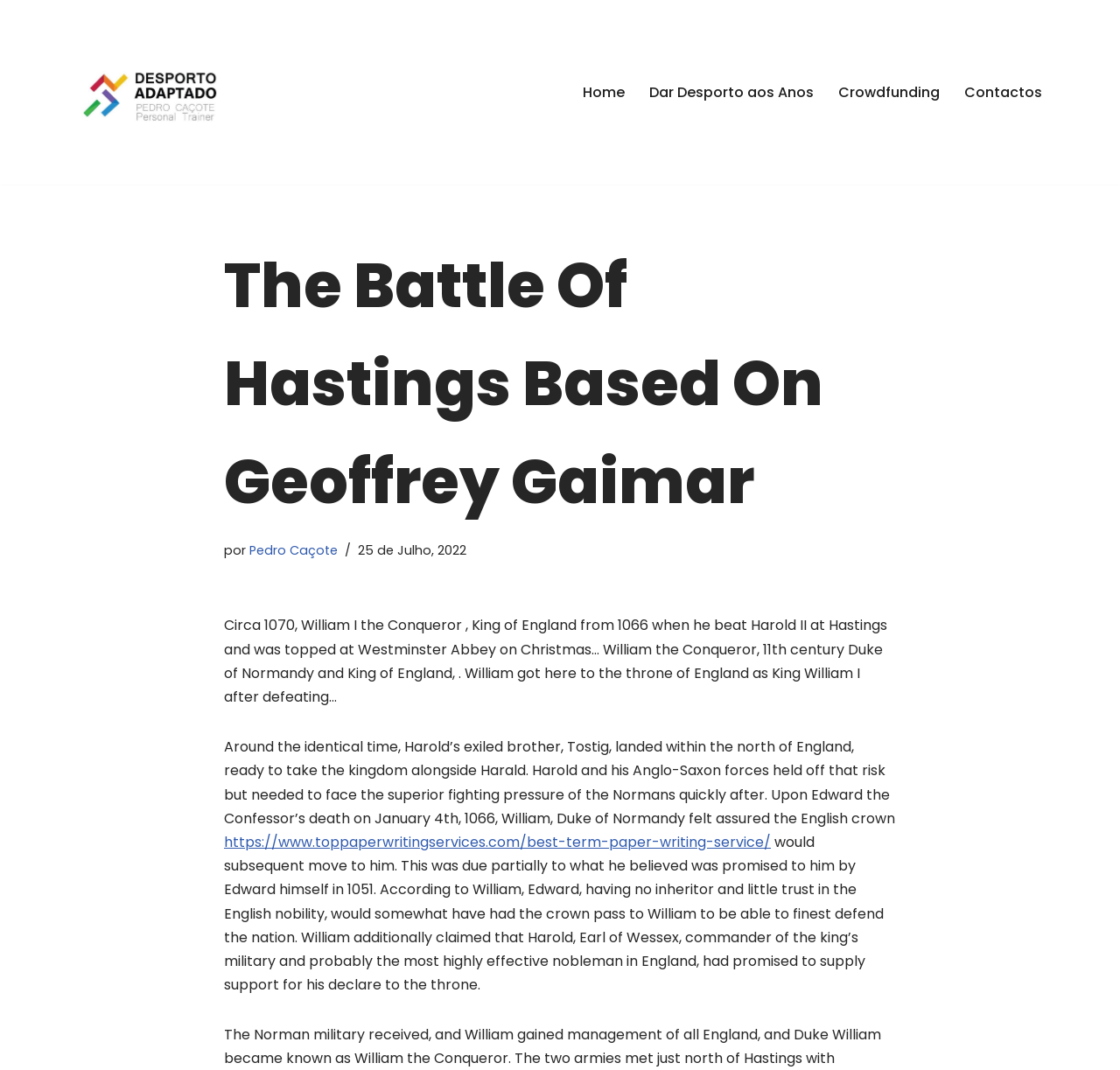Identify the bounding box coordinates for the region of the element that should be clicked to carry out the instruction: "Click on the link to go to the home page". The bounding box coordinates should be four float numbers between 0 and 1, i.e., [left, top, right, bottom].

[0.52, 0.075, 0.558, 0.097]